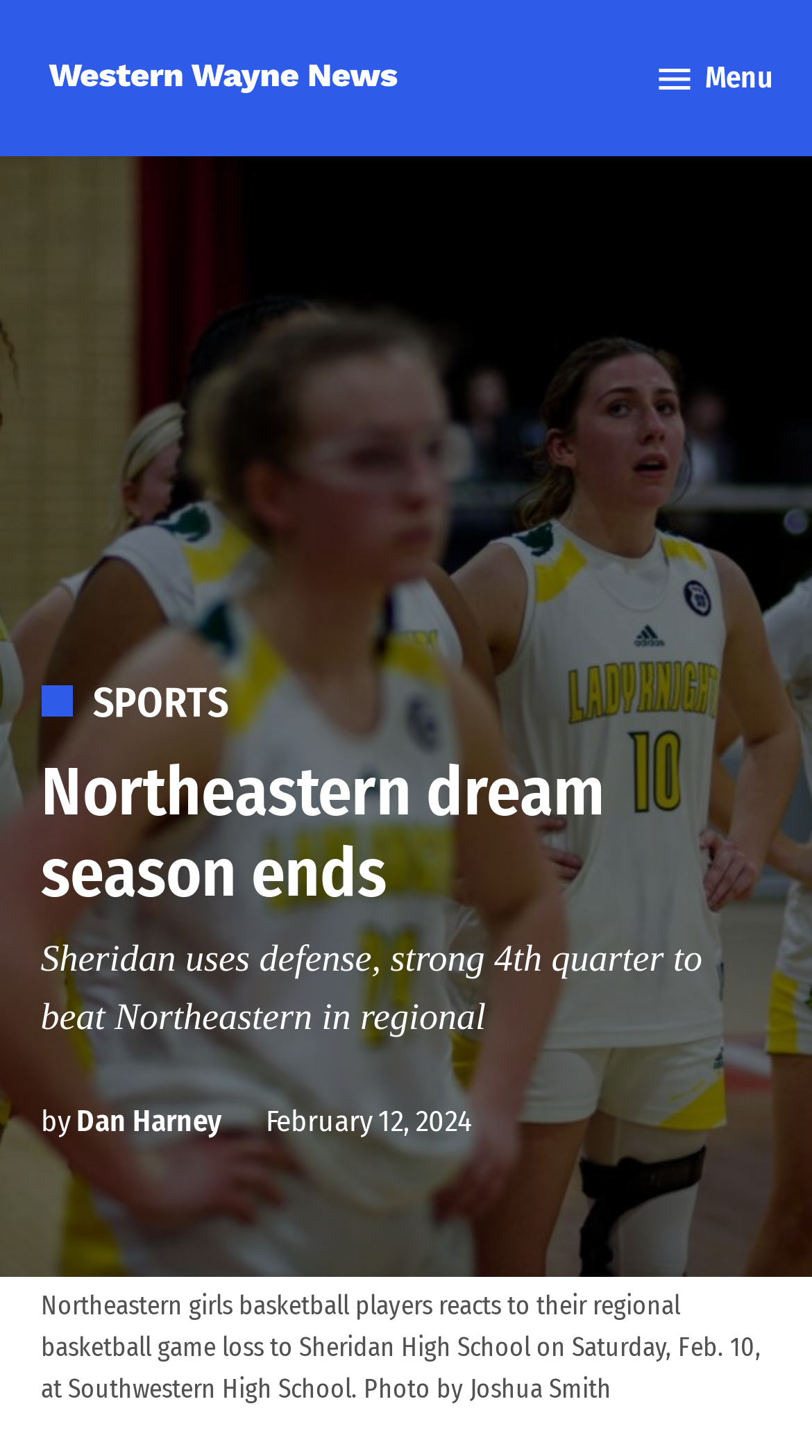Using the provided element description "Western Wayne News", determine the bounding box coordinates of the UI element.

[0.545, 0.052, 0.737, 0.164]